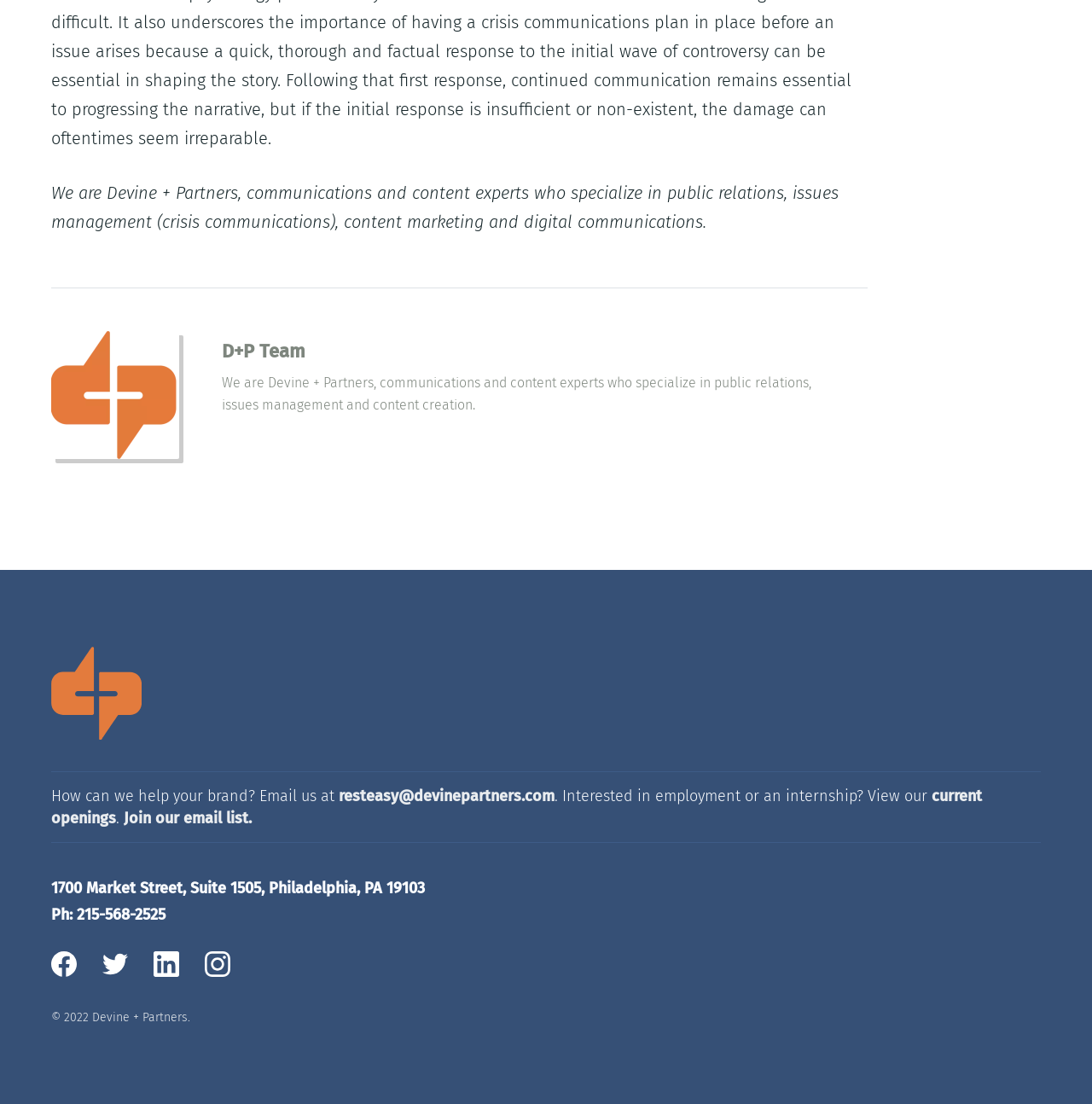Please determine the bounding box coordinates for the element with the description: "Join our email list.".

[0.113, 0.733, 0.23, 0.75]